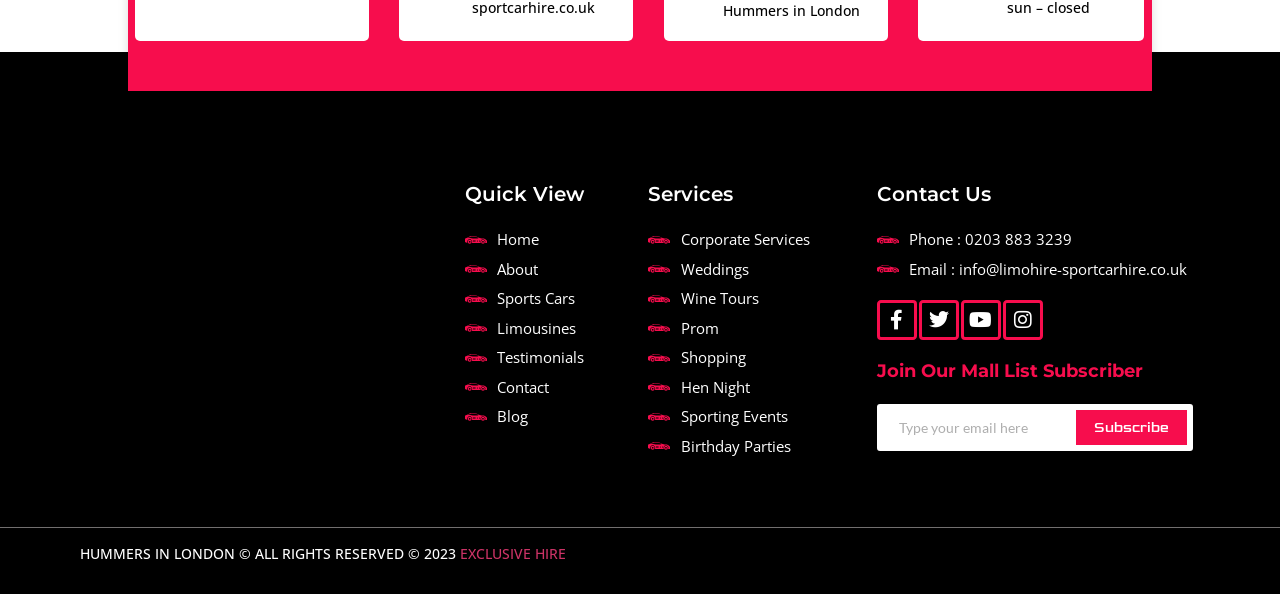Pinpoint the bounding box coordinates of the area that should be clicked to complete the following instruction: "Enter email address in the 'Email' textbox". The coordinates must be given as four float numbers between 0 and 1, i.e., [left, top, right, bottom].

[0.685, 0.681, 0.836, 0.76]